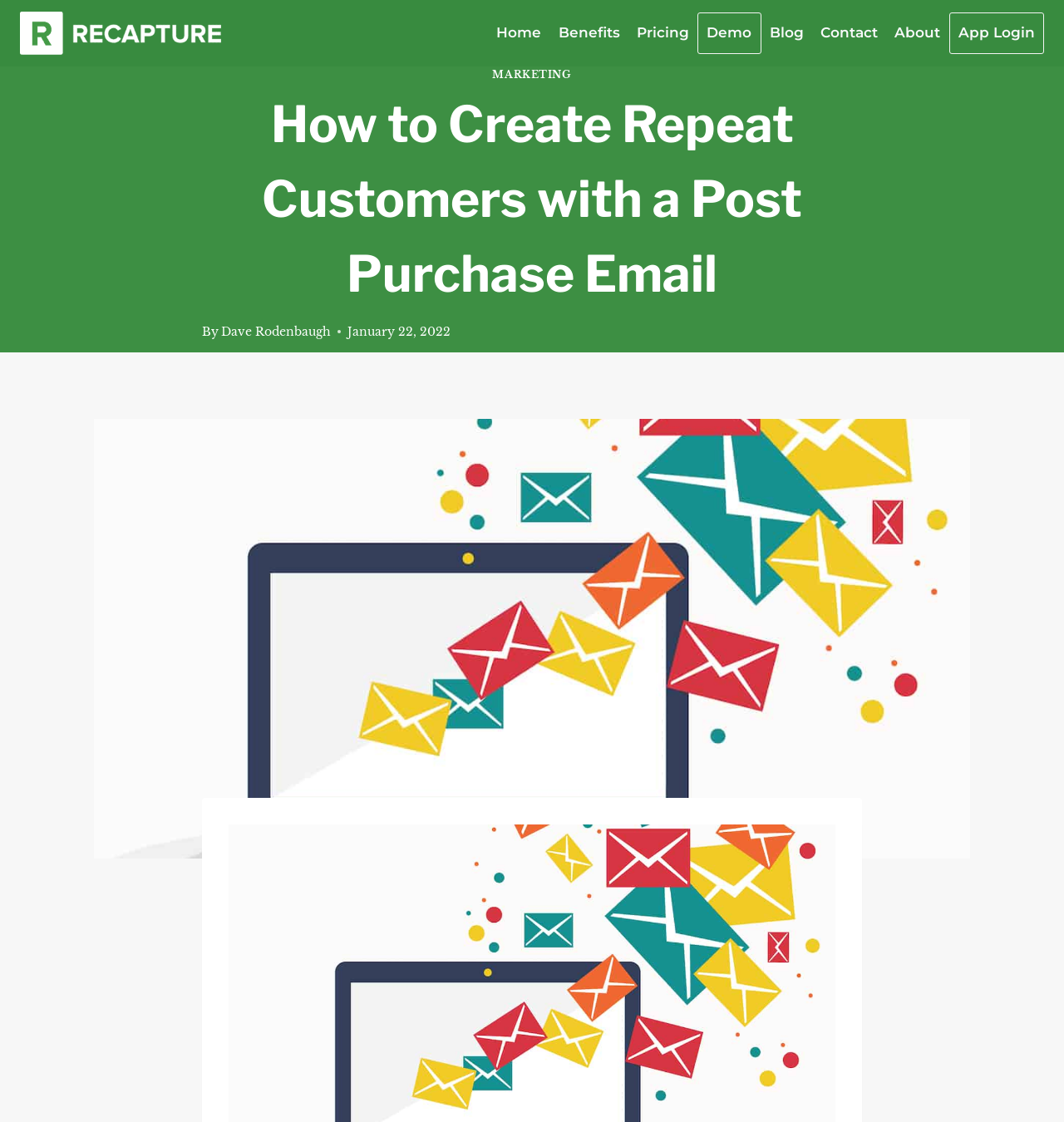Can you identify and provide the main heading of the webpage?

How to Create Repeat Customers with a Post Purchase Email